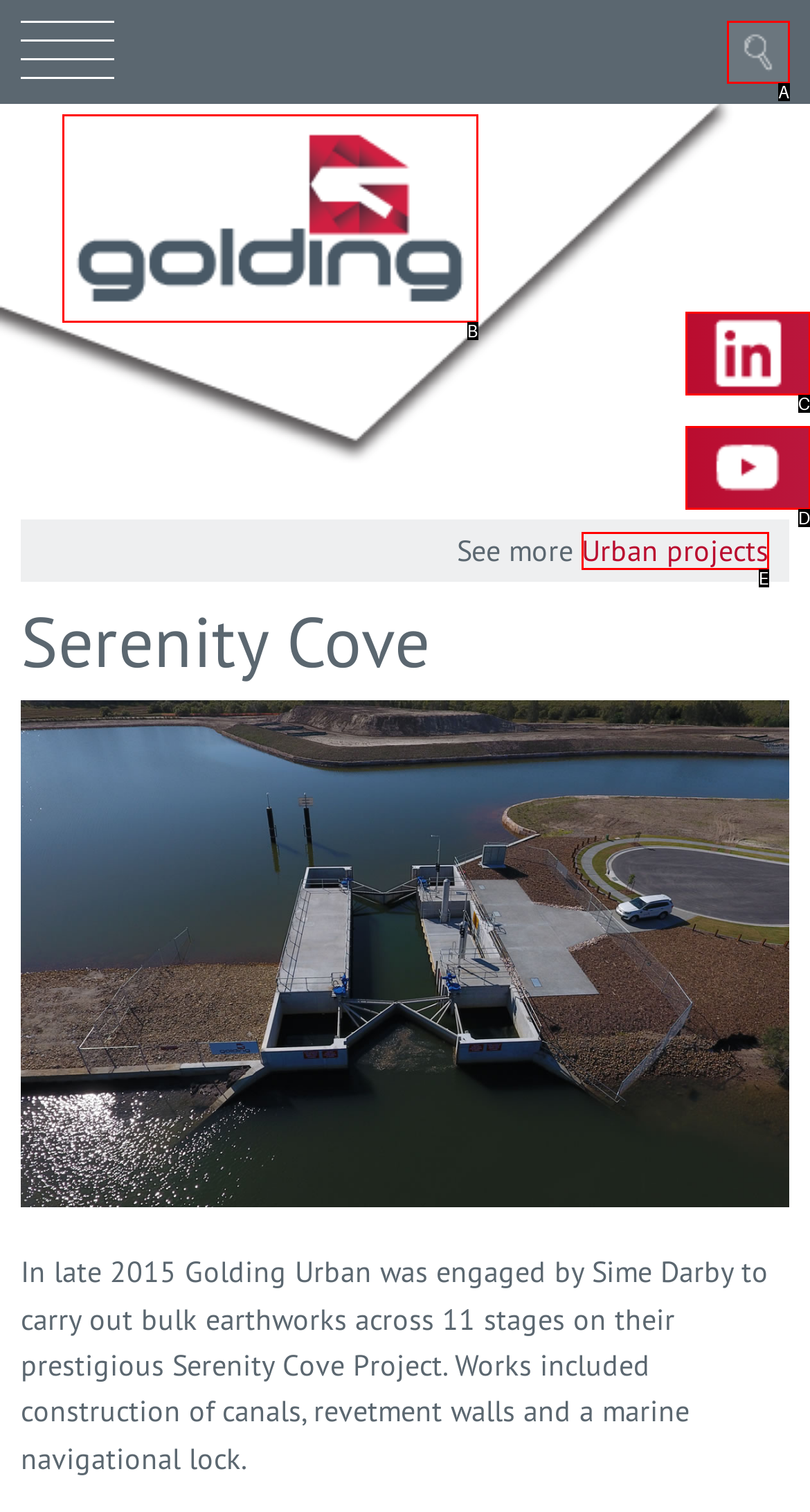From the available choices, determine which HTML element fits this description: Urban projects Respond with the correct letter.

E